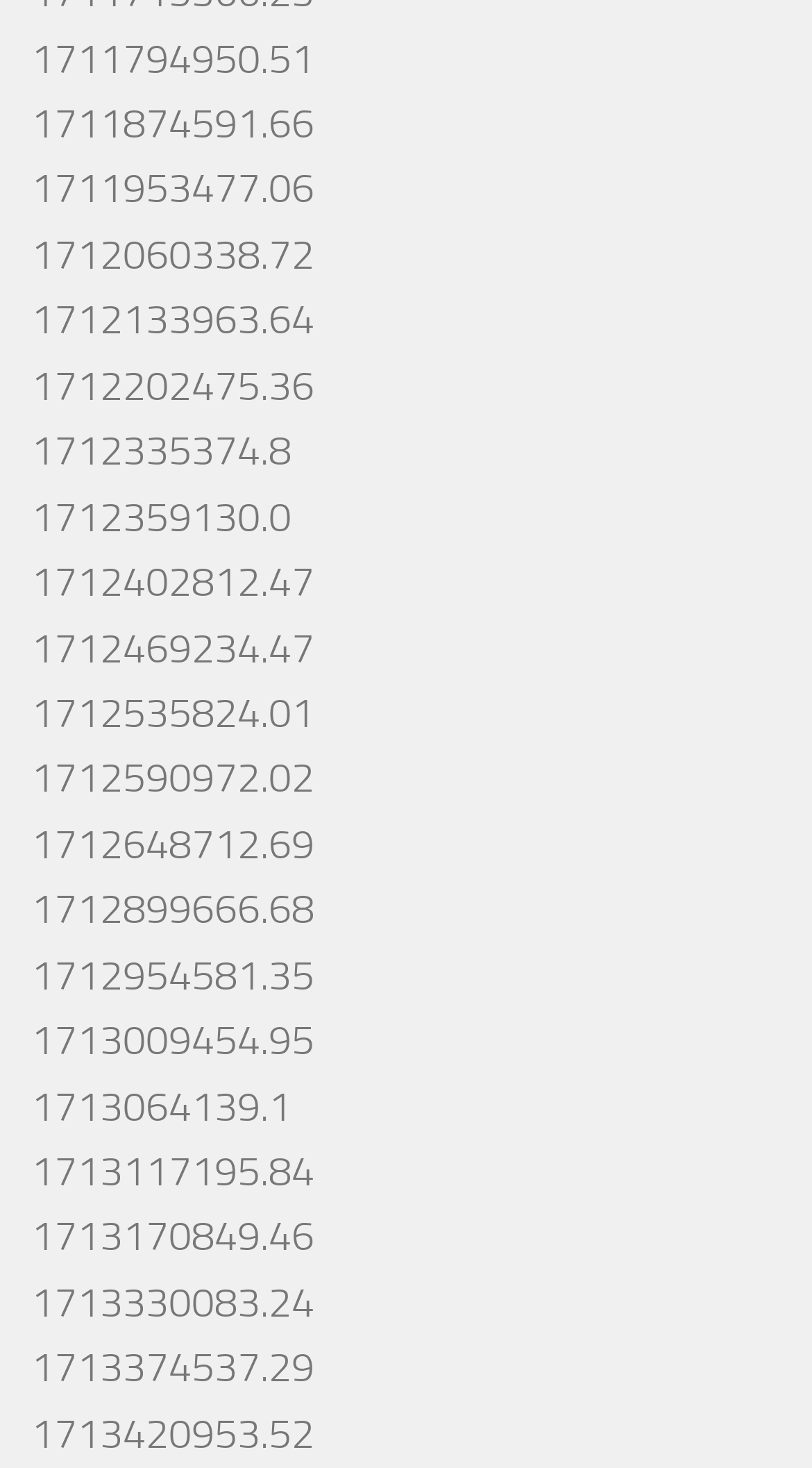Identify the bounding box coordinates of the section that should be clicked to achieve the task described: "access the fifth link".

[0.038, 0.202, 0.387, 0.235]